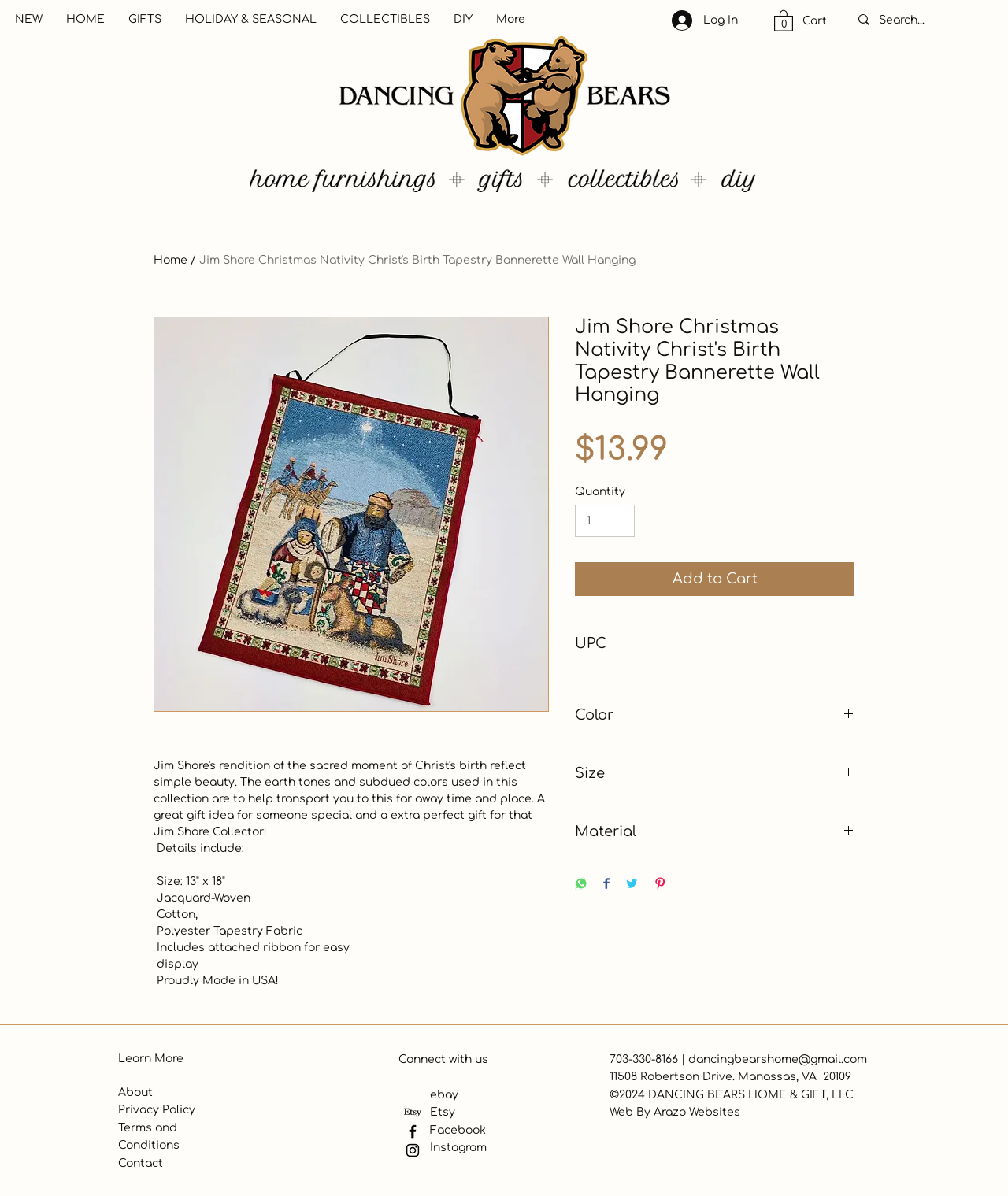Locate the UI element described by input value="1" aria-label="Quantity" value="1" and provide its bounding box coordinates. Use the format (top-left x, top-left y, bottom-right x, bottom-right y) with all values as floating point numbers between 0 and 1.

[0.57, 0.422, 0.63, 0.449]